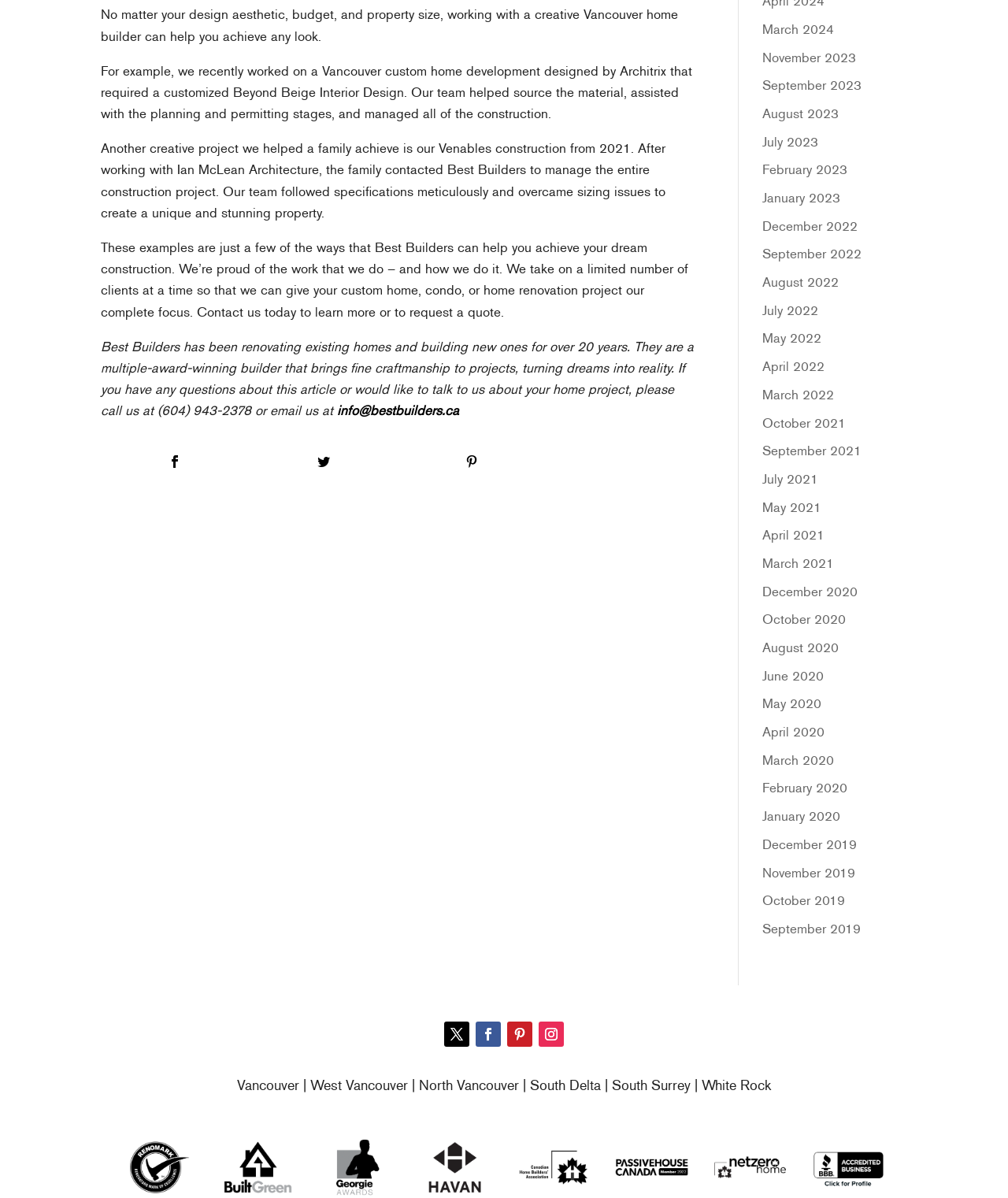Indicate the bounding box coordinates of the element that needs to be clicked to satisfy the following instruction: "Contact us through email". The coordinates should be four float numbers between 0 and 1, i.e., [left, top, right, bottom].

[0.334, 0.336, 0.455, 0.349]